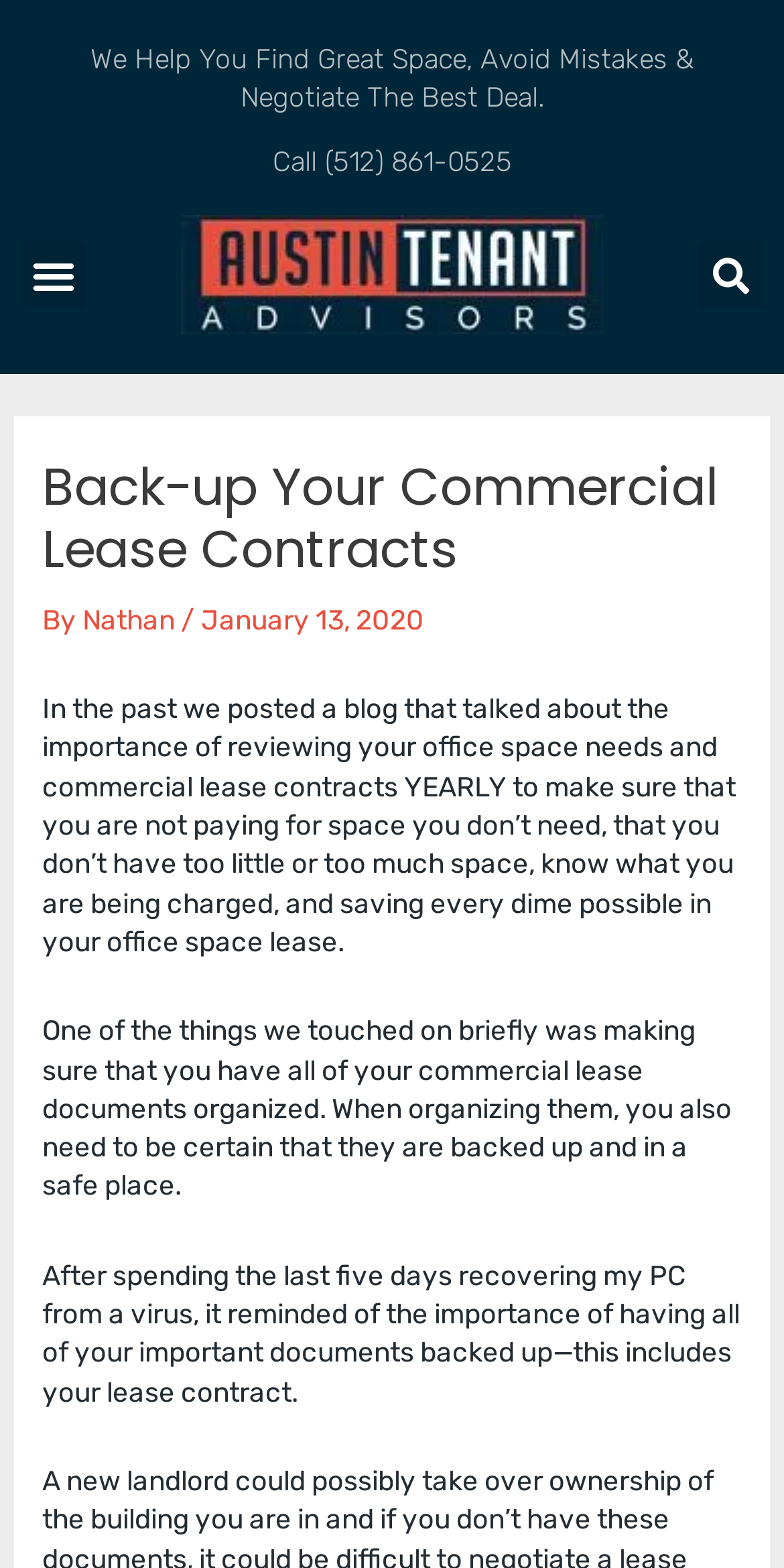Find and generate the main title of the webpage.

Back-up Your Commercial Lease Contracts